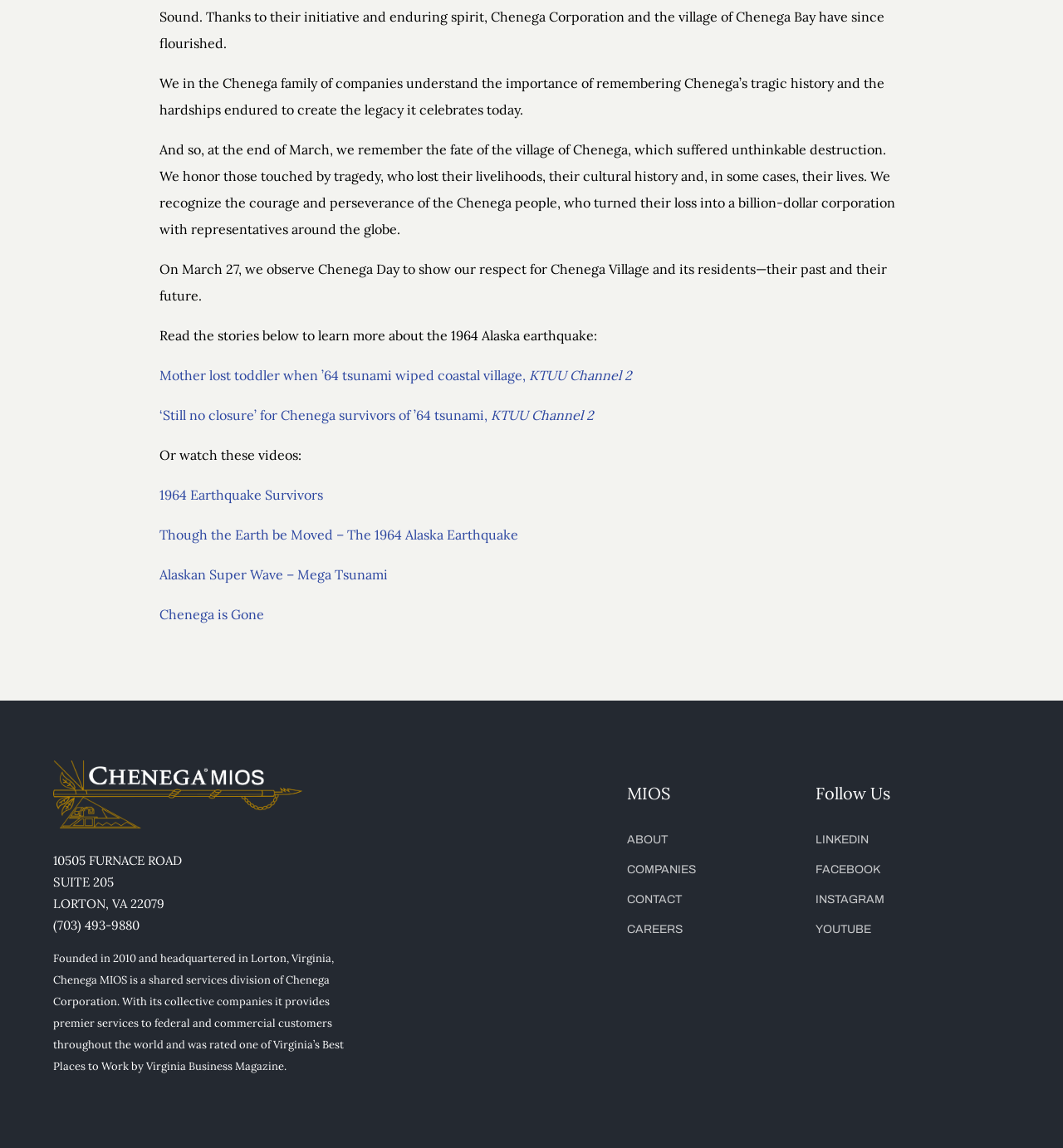Find the UI element described as: "Chenega is Gone" and predict its bounding box coordinates. Ensure the coordinates are four float numbers between 0 and 1, [left, top, right, bottom].

[0.15, 0.528, 0.248, 0.542]